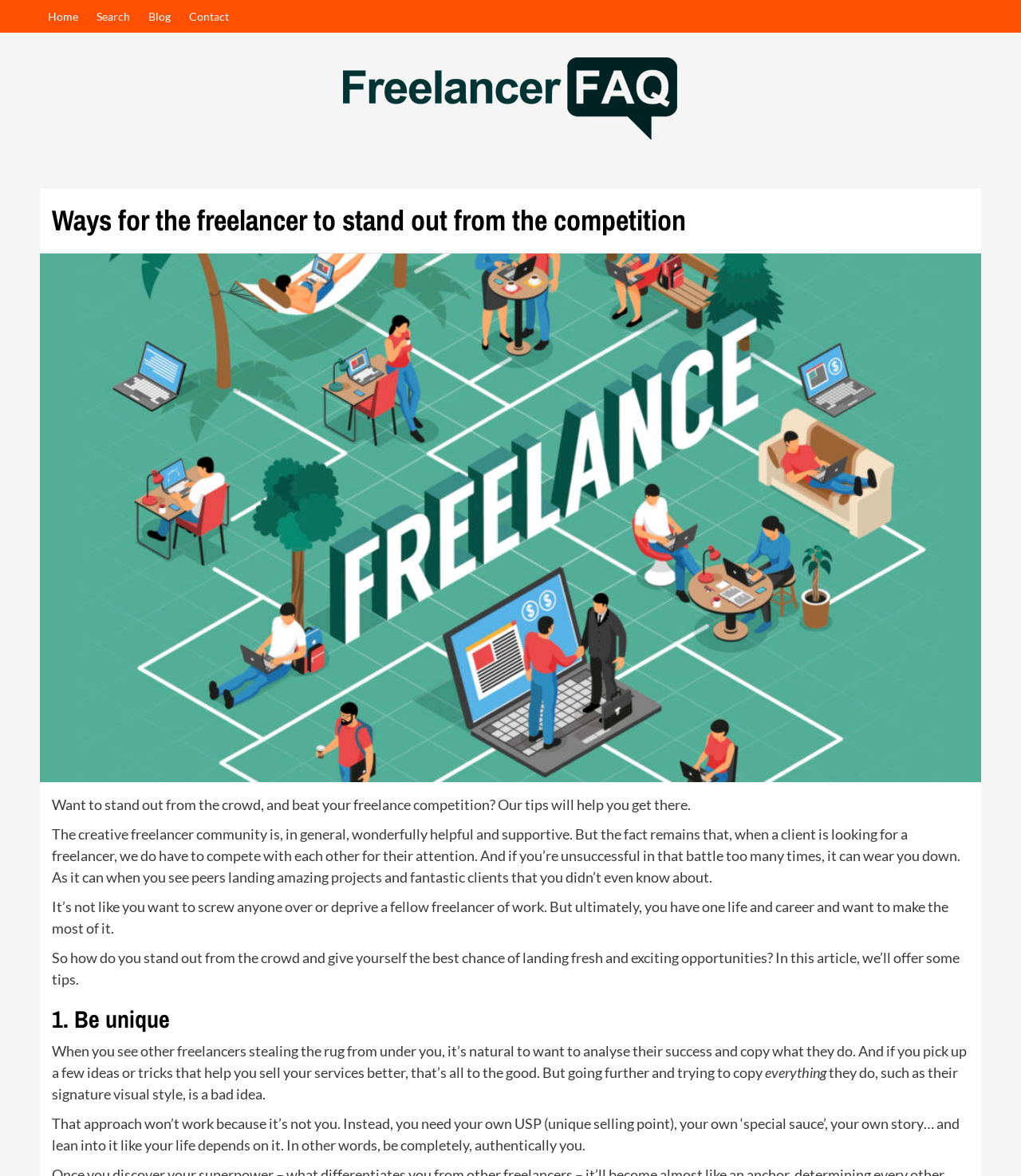Determine the bounding box of the UI element mentioned here: "Blog". The coordinates must be in the format [left, top, right, bottom] with values ranging from 0 to 1.

[0.138, 0.011, 0.175, 0.018]